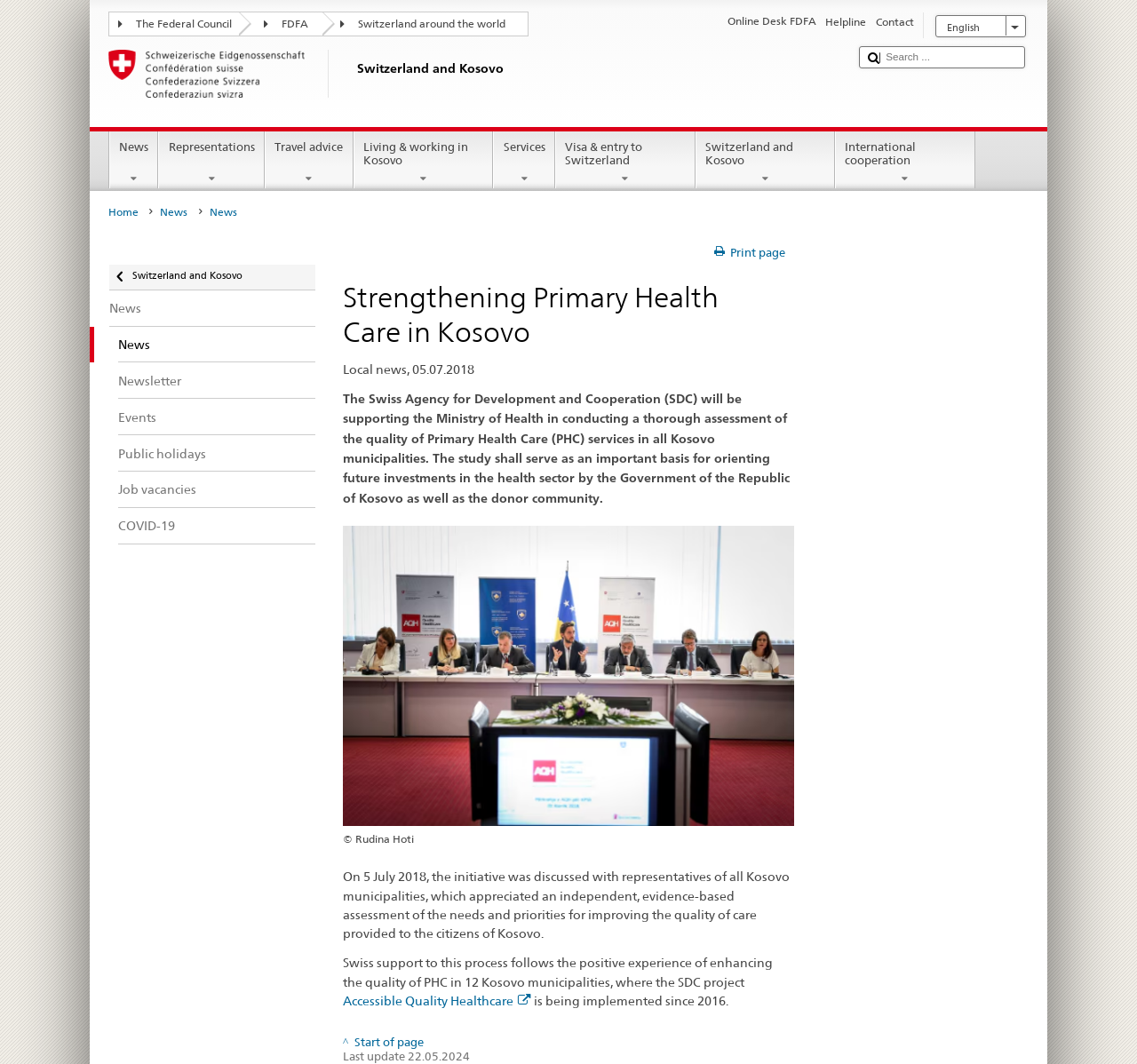Identify the bounding box coordinates of the area you need to click to perform the following instruction: "Click the 'Logo FDFA Switzerland and Kosovo' link".

[0.095, 0.047, 0.744, 0.111]